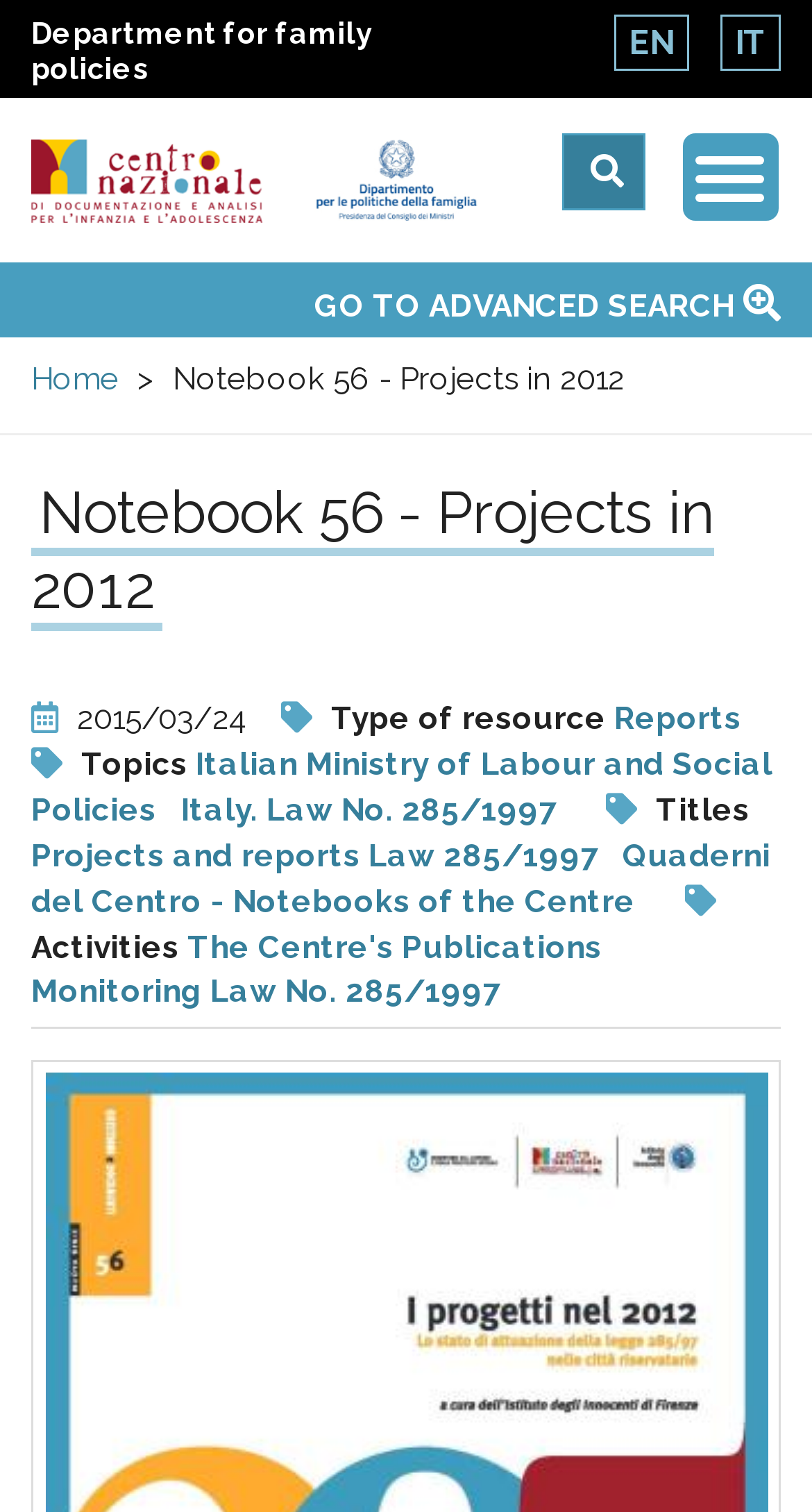Look at the image and answer the question in detail:
What is the type of resource of the publication?

I found the answer by looking at the static text element with the text 'Type of resource' which is a child element of the header element, and noticing that the type of resource is Reports.